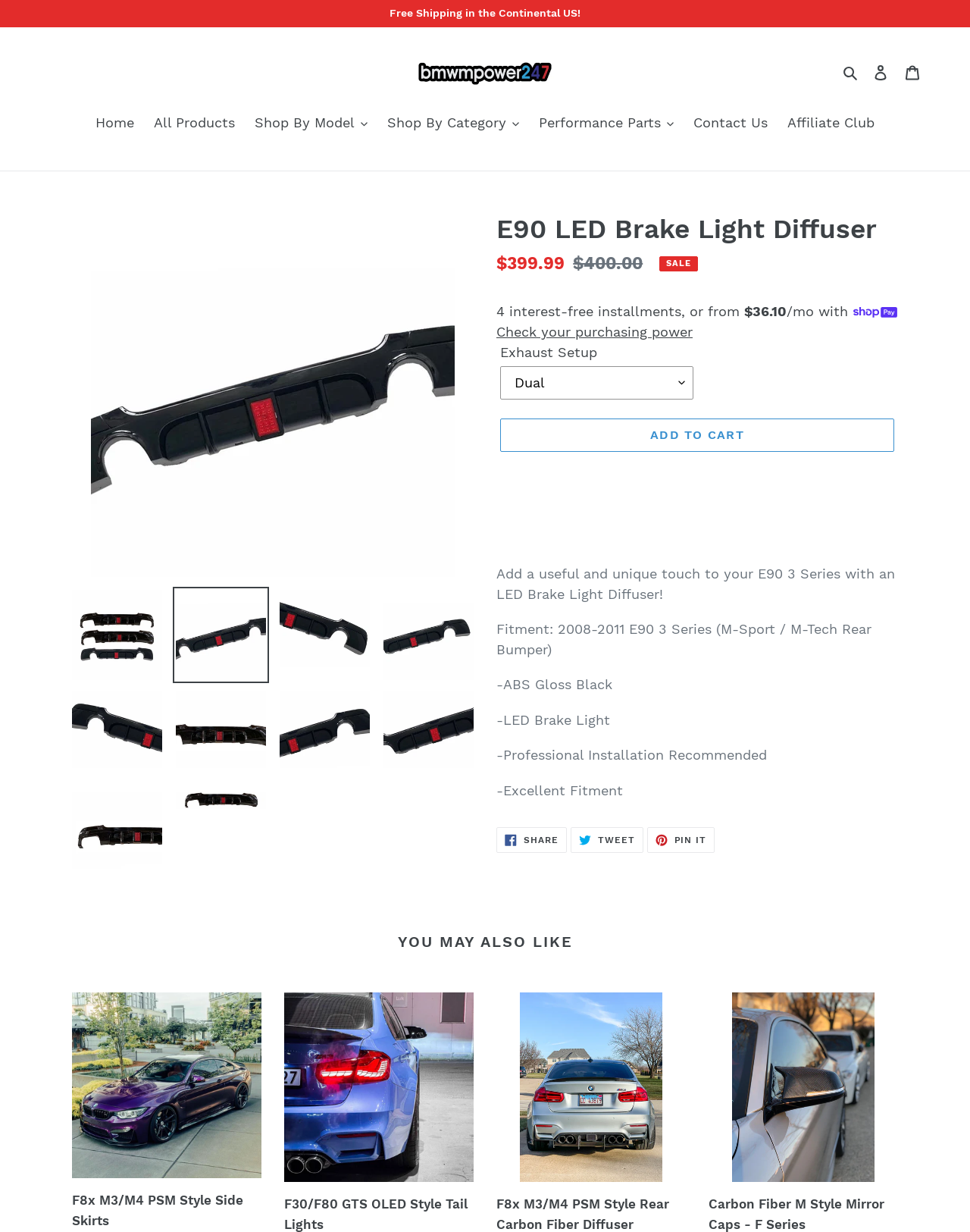Pinpoint the bounding box coordinates of the element you need to click to execute the following instruction: "Click the 'Search' button". The bounding box should be represented by four float numbers between 0 and 1, in the format [left, top, right, bottom].

[0.864, 0.049, 0.891, 0.067]